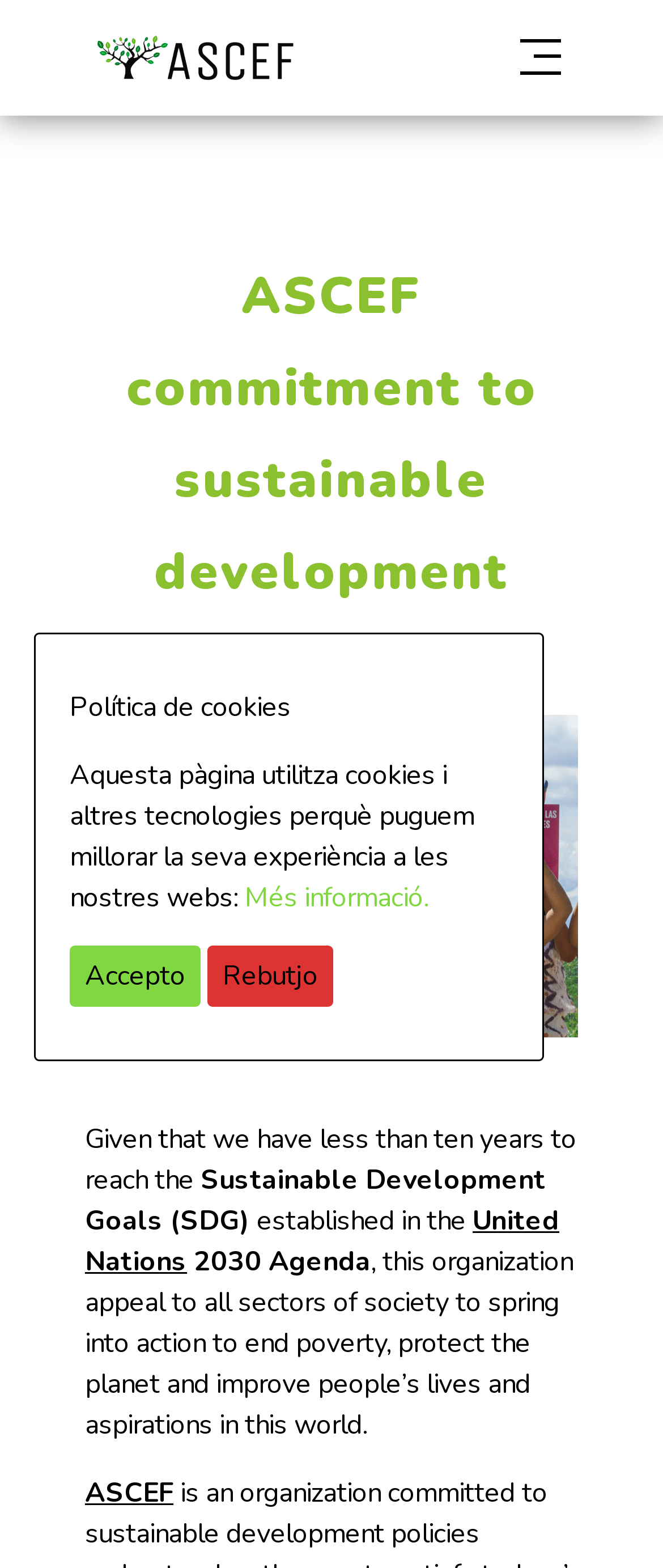Construct a comprehensive caption that outlines the webpage's structure and content.

The webpage is about ASCEF's commitment to sustainable development. At the top left, there is a link to the ASCEF homepage. Next to it, on the top right, is a button to toggle navigation. Below the navigation button, there is a heading that reads "ASCEF commitment to sustainable development". 

Under the heading, there are several paragraphs of text. The first paragraph starts with "Given that we have less than ten years to reach the" and continues to explain the importance of sustainable development. The text is divided into several static text elements, with some parts highlighted as links, such as "United Nations" and "ASCEF". 

The text explains that ASCEF appeals to all sectors of society to take action to end poverty, protect the planet, and improve people's lives. There is another link to ASCEF at the bottom of the text.

On the bottom left, there is a section about cookie policy, with a heading "Política de cookies" and a paragraph of text explaining the use of cookies on the website. There is a link to "Més informació" (More information) and two buttons, "Accepto" (Accept) and "Rebutjo" (Reject), to manage cookie preferences.